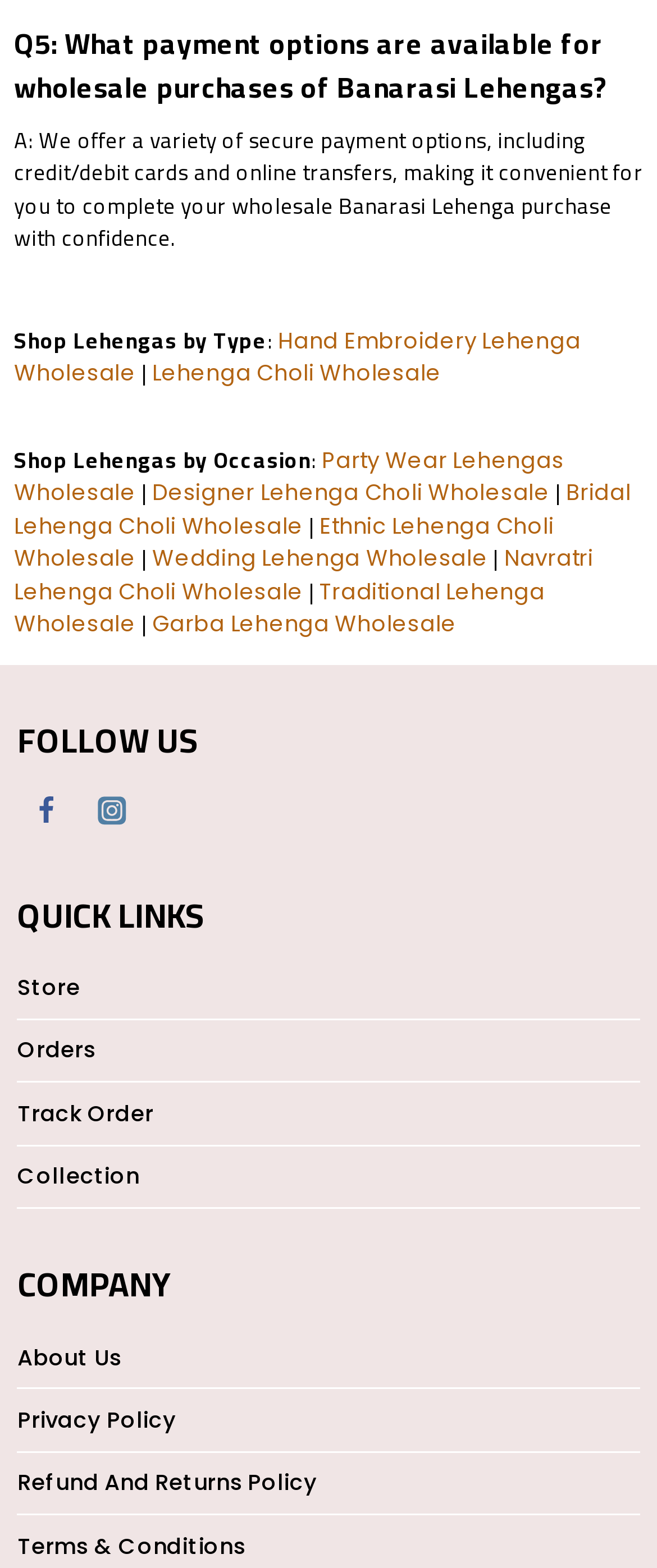Kindly provide the bounding box coordinates of the section you need to click on to fulfill the given instruction: "Learn About Us".

[0.027, 0.846, 0.973, 0.886]